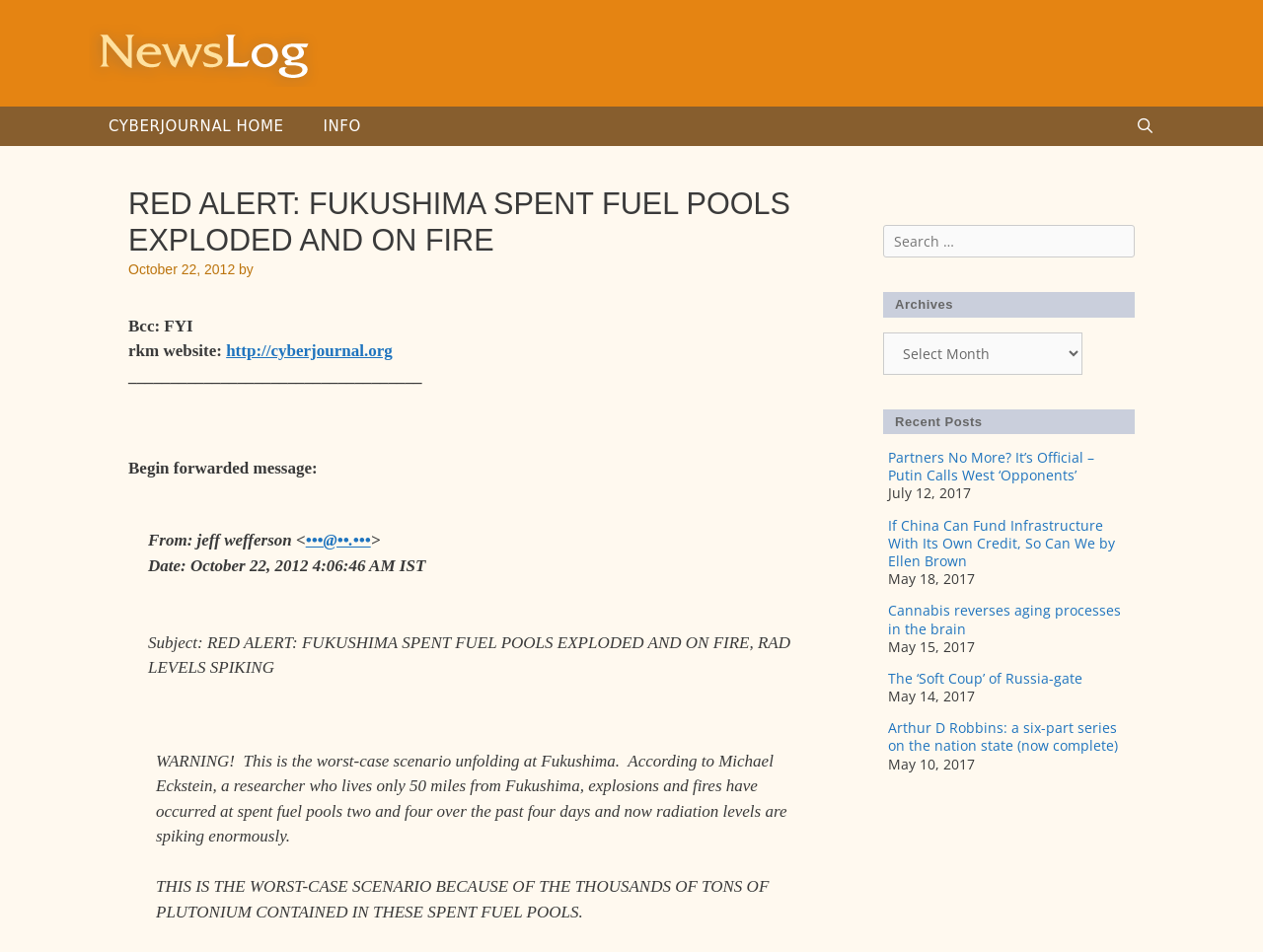Find and indicate the bounding box coordinates of the region you should select to follow the given instruction: "Visit the 'http://cyberjournal.org' website".

[0.179, 0.359, 0.311, 0.379]